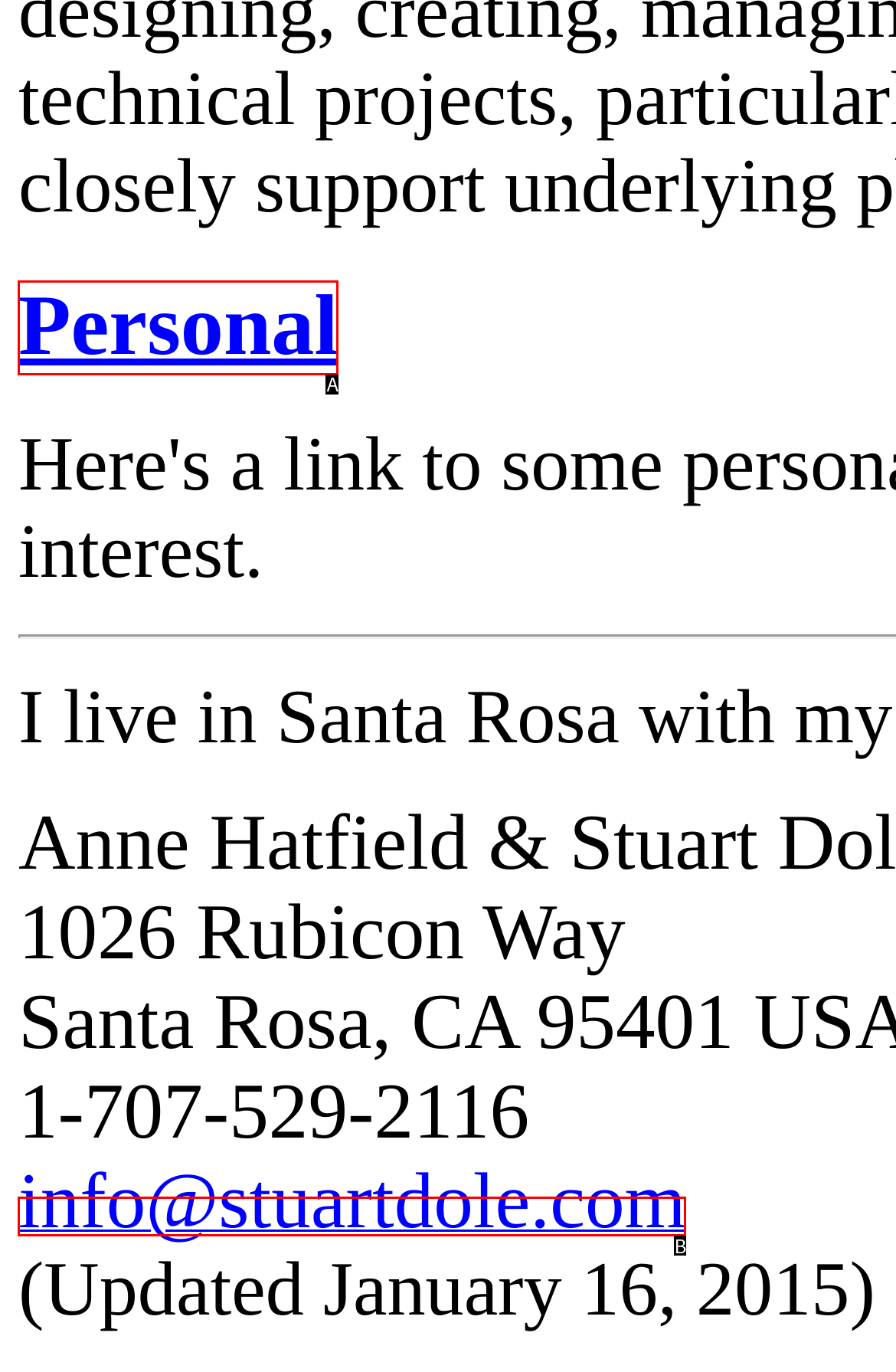Which option corresponds to the following element description: info@stuartdole.com?
Please provide the letter of the correct choice.

B